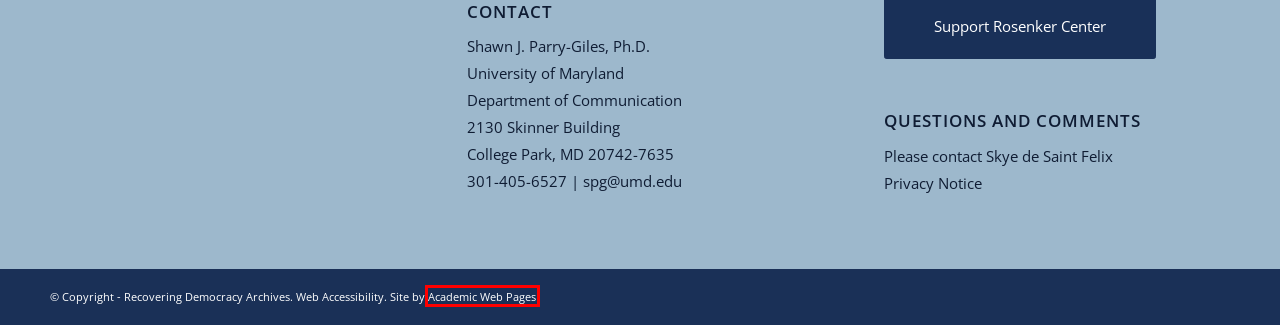Given a webpage screenshot with a red bounding box around a UI element, choose the webpage description that best matches the new webpage after clicking the element within the bounding box. Here are the candidates:
A. Submissions - Recovering Democracy Archives
B. Privacy Notice | The University of Maryland
C. Home Page - Recovering Democracy Archives
D. Academic Web Pages - Academic Web Pages - %
E. Mission - Recovering Democracy Archives
F. About - Recovering Democracy Archives
G. Why a City Should Have a Settlement - Recovering Democracy Archives
H. Support Maryland / Rosenker Center Fund

D